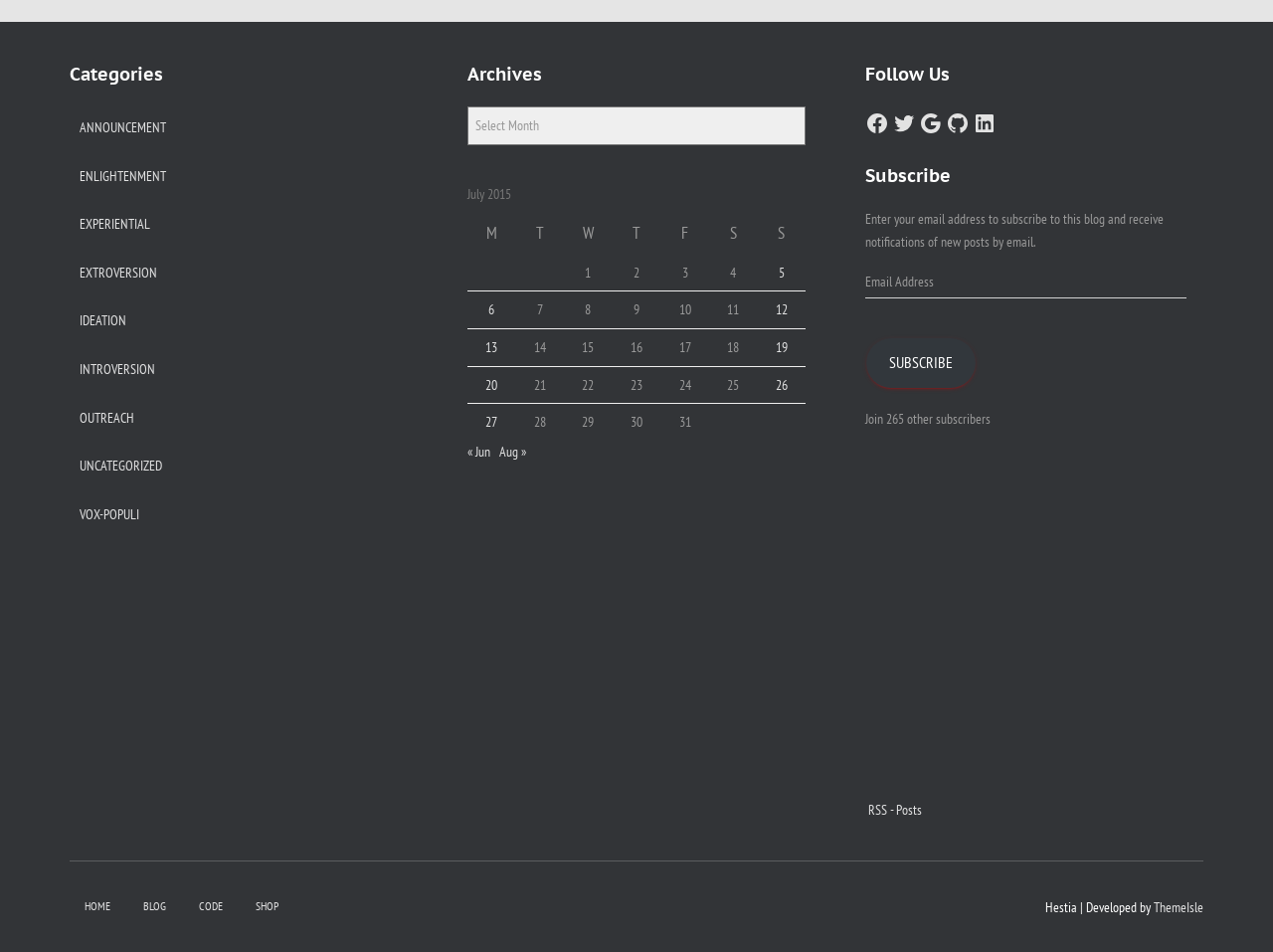Please give a short response to the question using one word or a phrase:
What is the format of the posts listed in the 'Archives' section?

Date-based